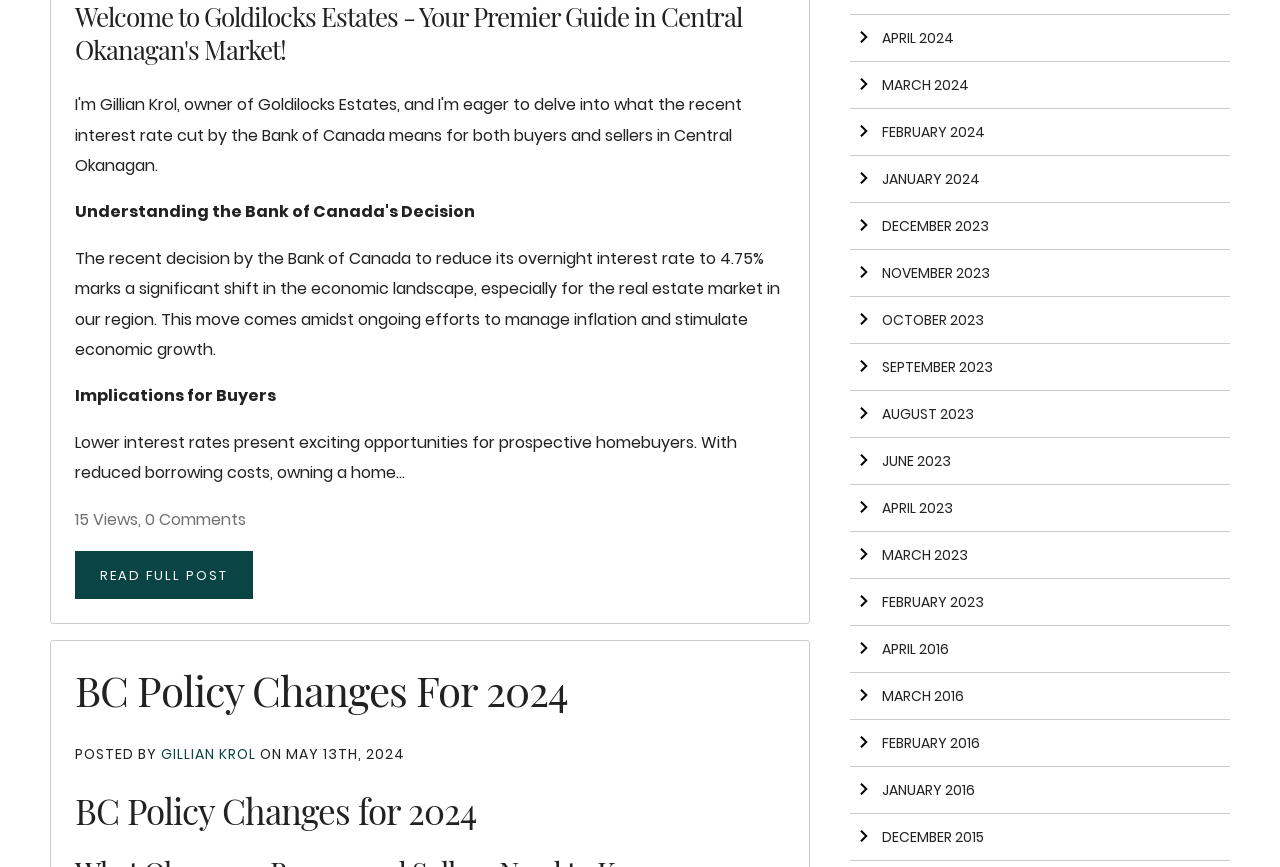Can you provide the bounding box coordinates for the element that should be clicked to implement the instruction: "View post by GILLIAN KROL"?

[0.126, 0.858, 0.203, 0.881]